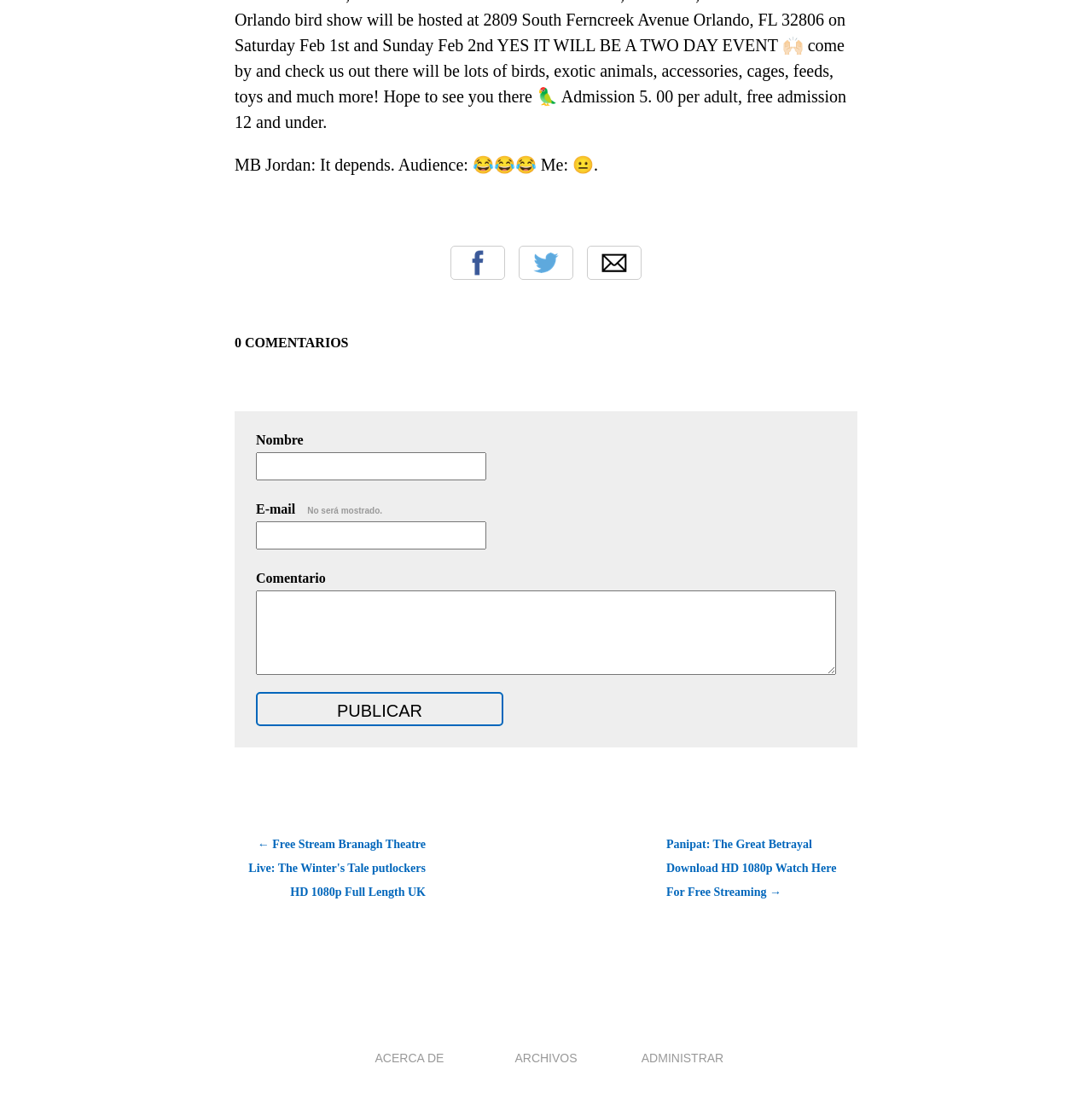What is the purpose of the textboxes?
Can you offer a detailed and complete answer to this question?

The textboxes are labeled as 'Nombre', 'E-mail', and 'Comentario', which suggests that they are meant for users to input their name, email address, and comment respectively. This is likely for the purpose of leaving a comment on the webpage.